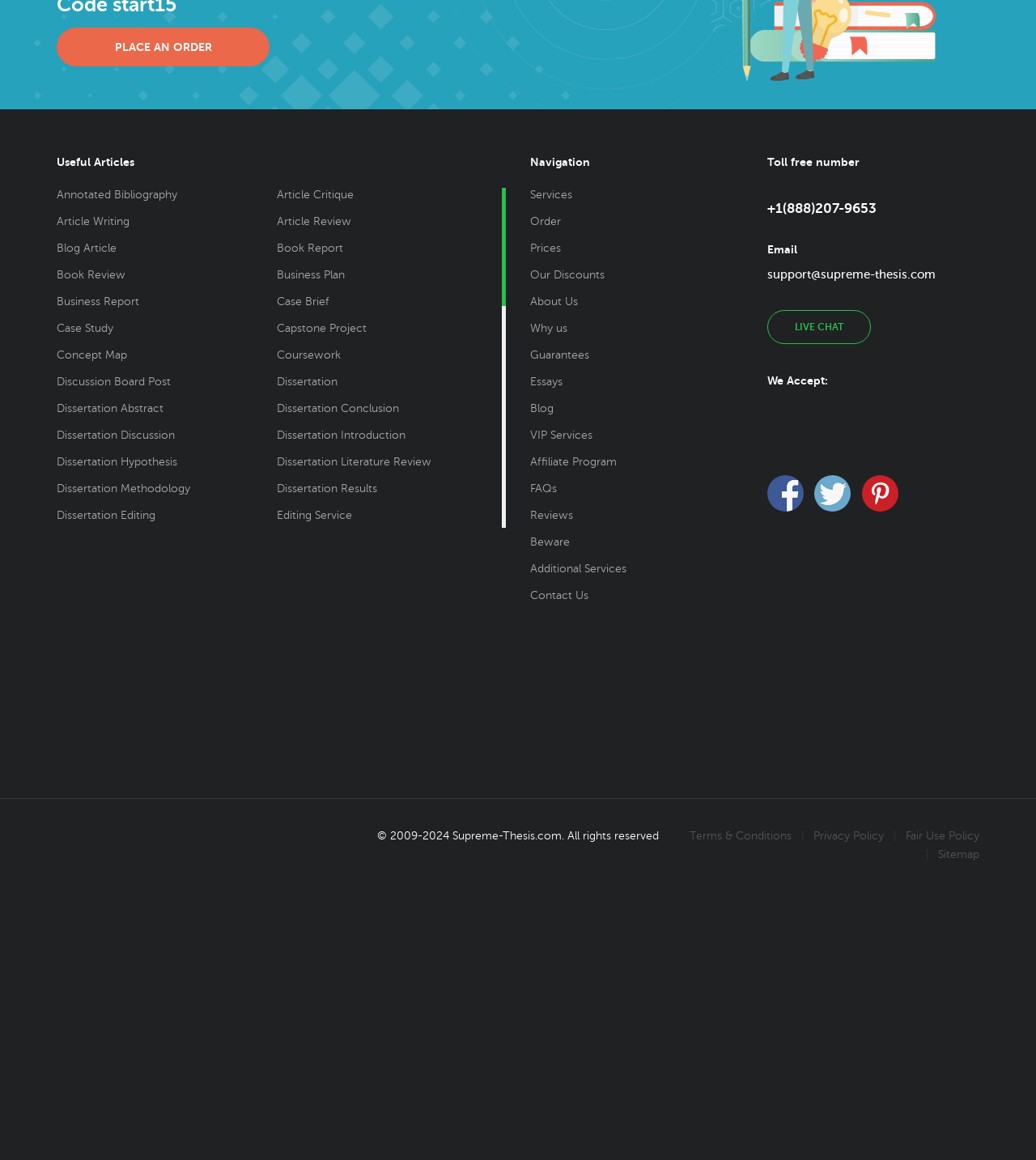Locate the bounding box coordinates of the clickable region to complete the following instruction: "Navigate to 'Services'."

[0.512, 0.162, 0.552, 0.173]